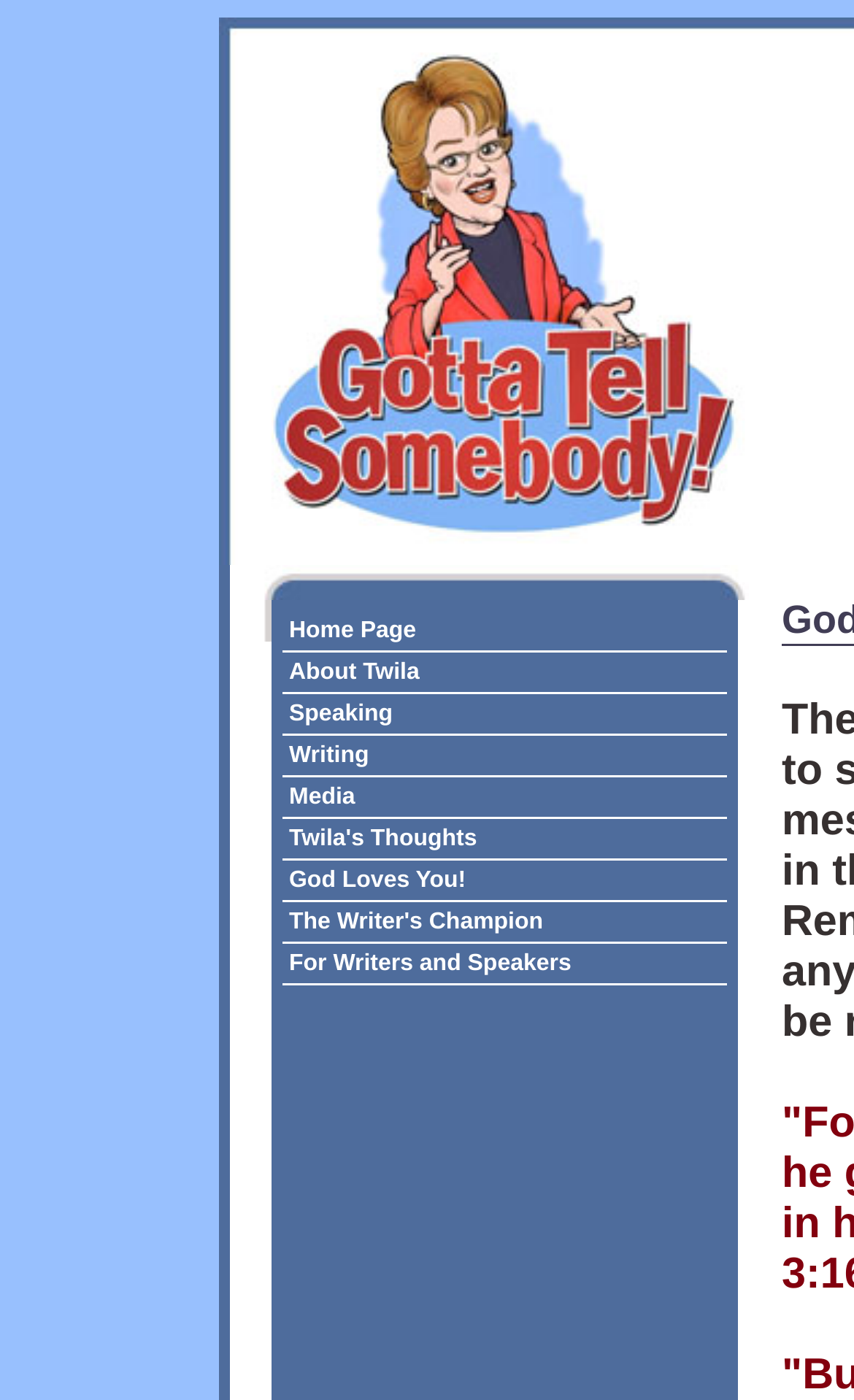What is the name of the person associated with this website?
From the screenshot, supply a one-word or short-phrase answer.

Twila Belk